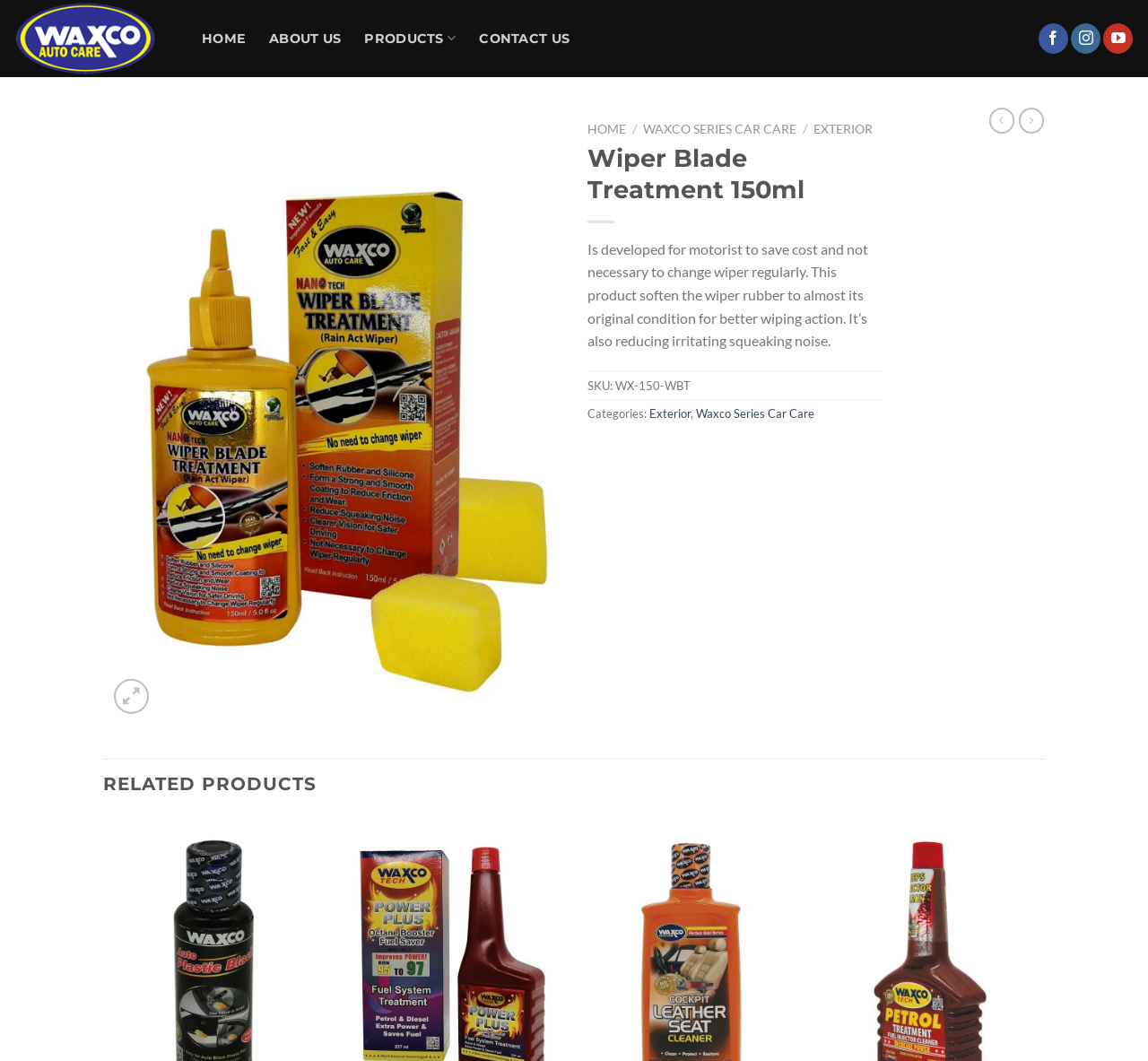Determine the bounding box coordinates of the clickable element to complete this instruction: "Click on the WAXCO Auto Care logo". Provide the coordinates in the format of four float numbers between 0 and 1, [left, top, right, bottom].

[0.012, 0.0, 0.138, 0.073]